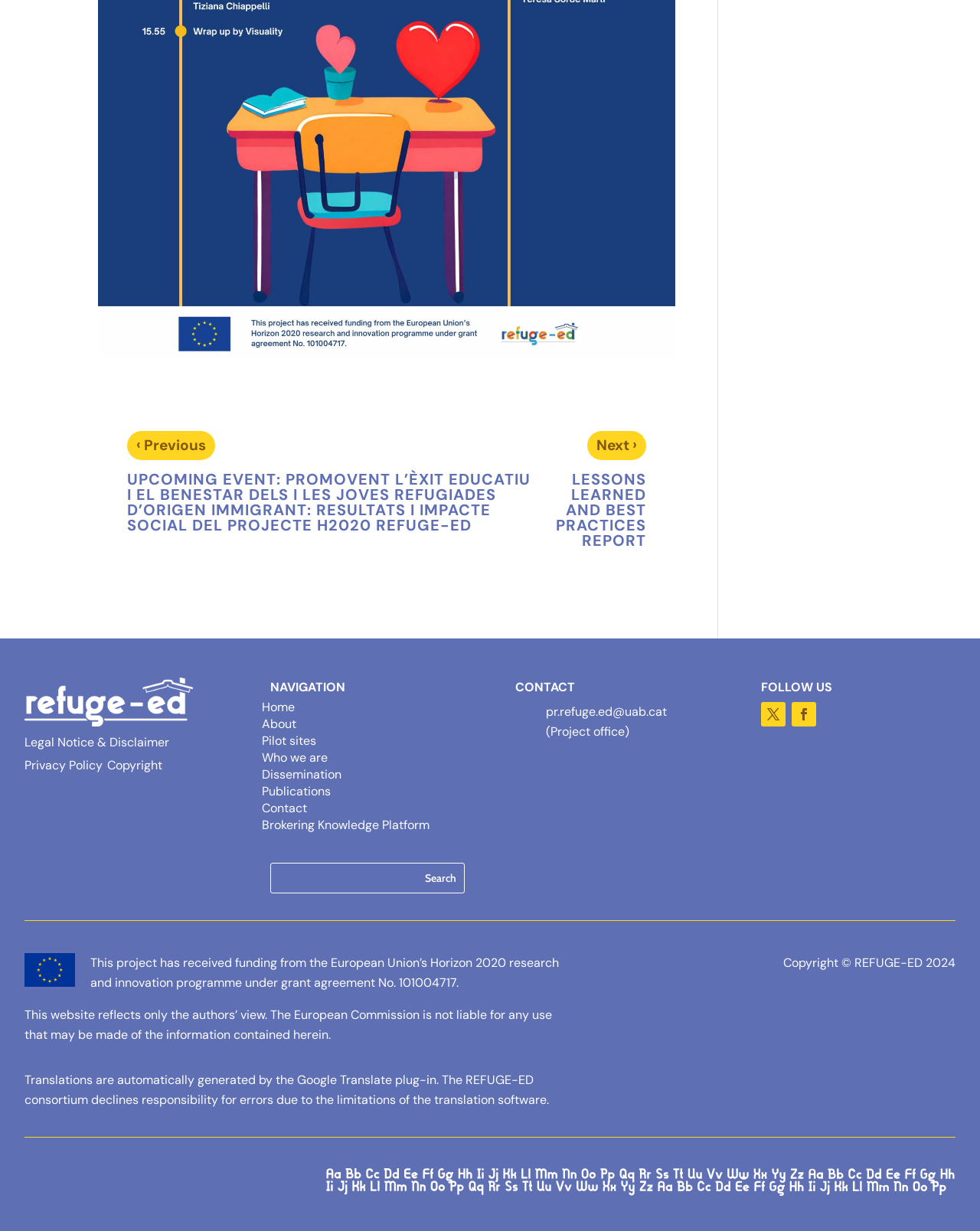What is the funding source of the project?
Provide a well-explained and detailed answer to the question.

The funding source of the project can be found at the bottom left corner of the webpage, which is stated in a static text that the project has received funding from the European Union’s Horizon 2020 research and innovation programme.